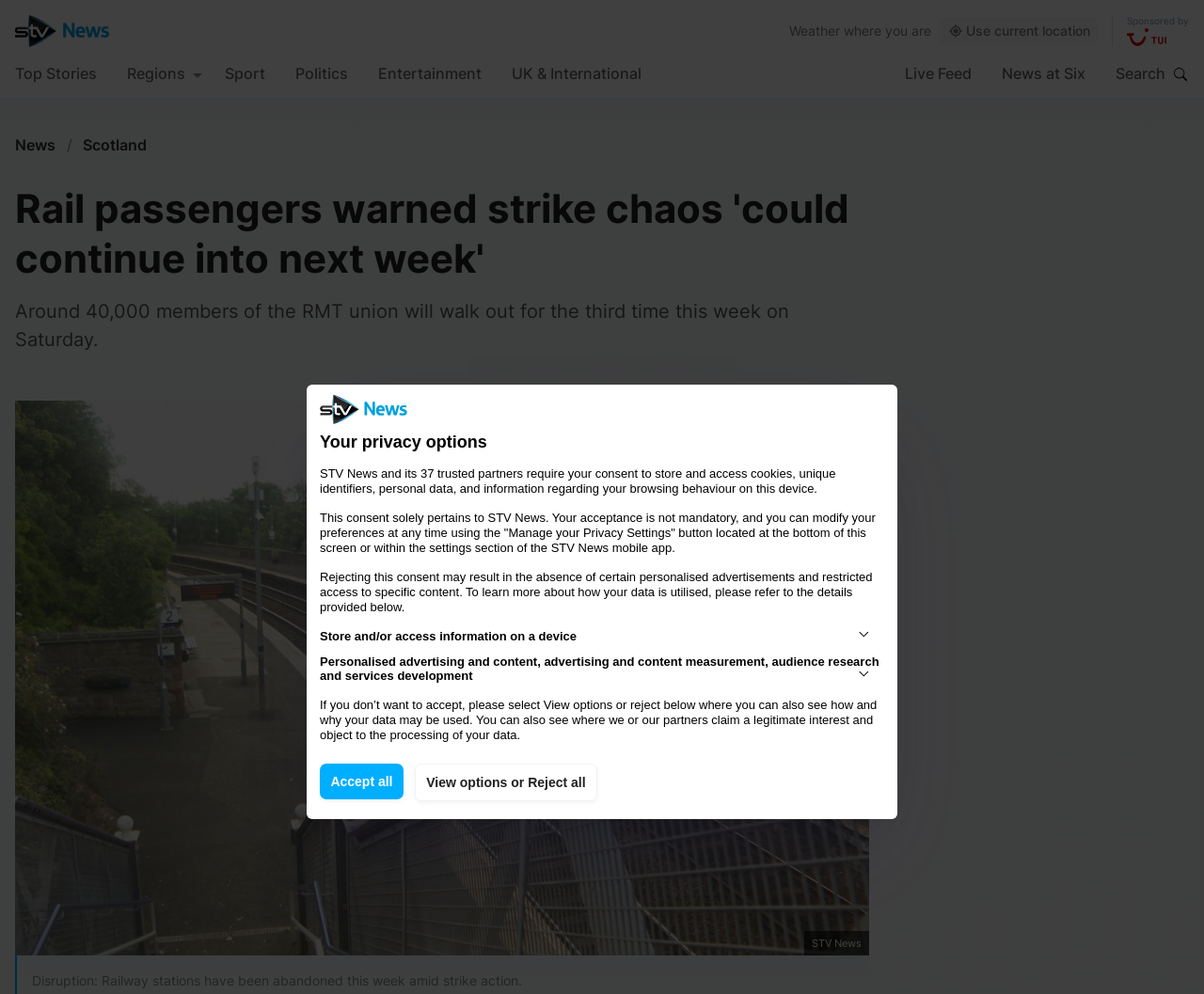Answer this question in one word or a short phrase: What type of content is available on this website?

News